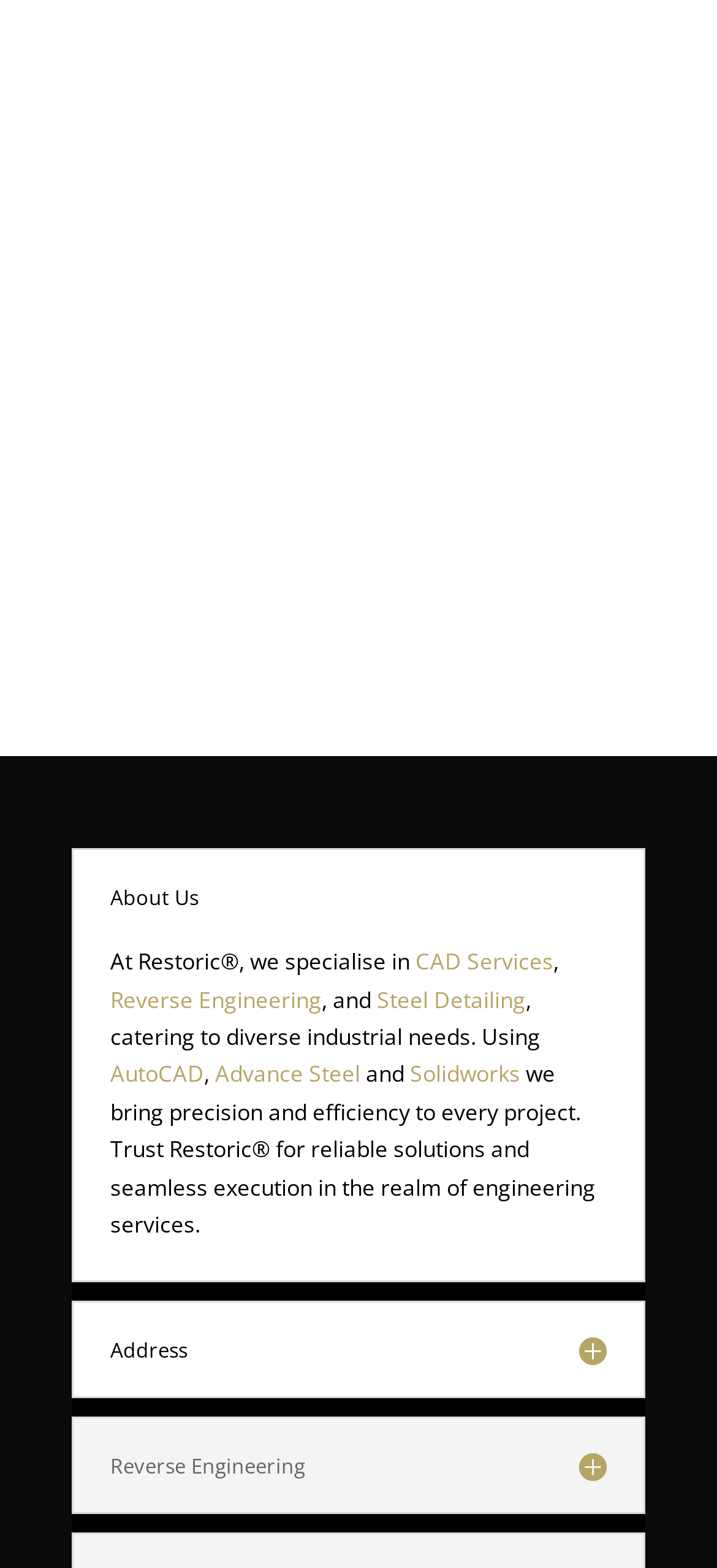Determine the bounding box coordinates of the region I should click to achieve the following instruction: "Check the 'Address'". Ensure the bounding box coordinates are four float numbers between 0 and 1, i.e., [left, top, right, bottom].

[0.154, 0.855, 0.846, 0.868]